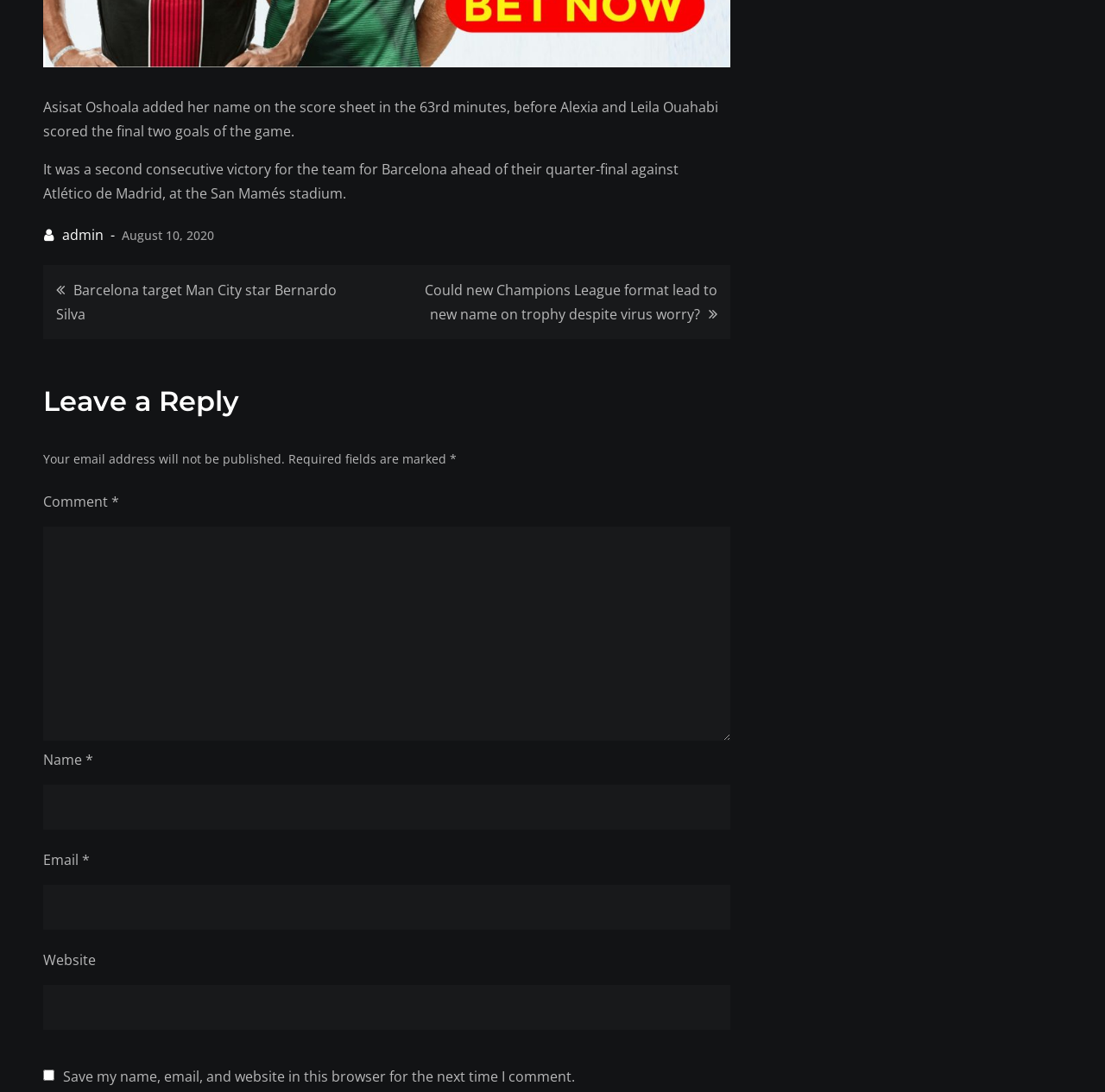Please identify the coordinates of the bounding box that should be clicked to fulfill this instruction: "Click on 'Amazon Fake Watches'".

None